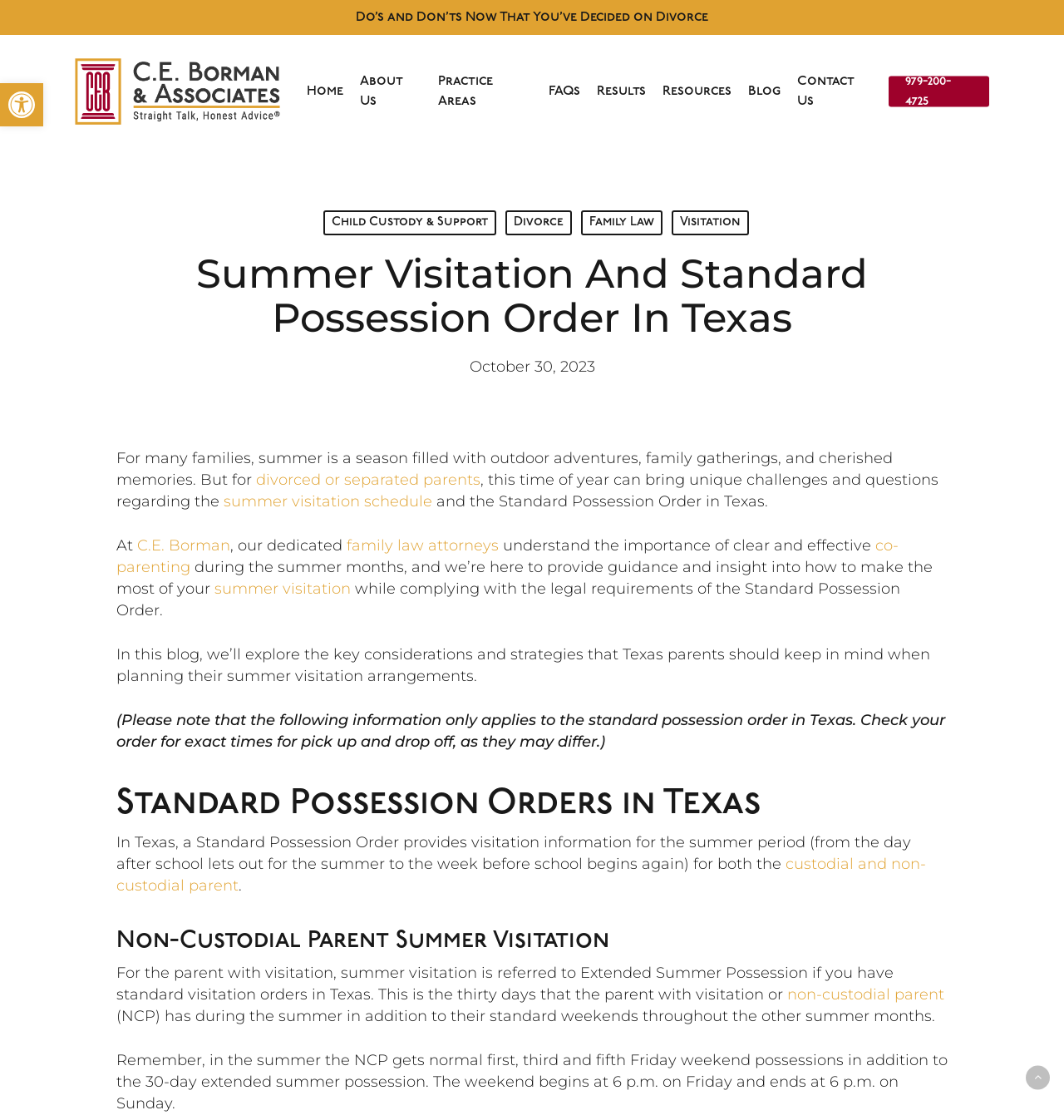Use a single word or phrase to answer this question: 
What is the main topic of this webpage?

Summer Visitation and Standard Possession Order in Texas